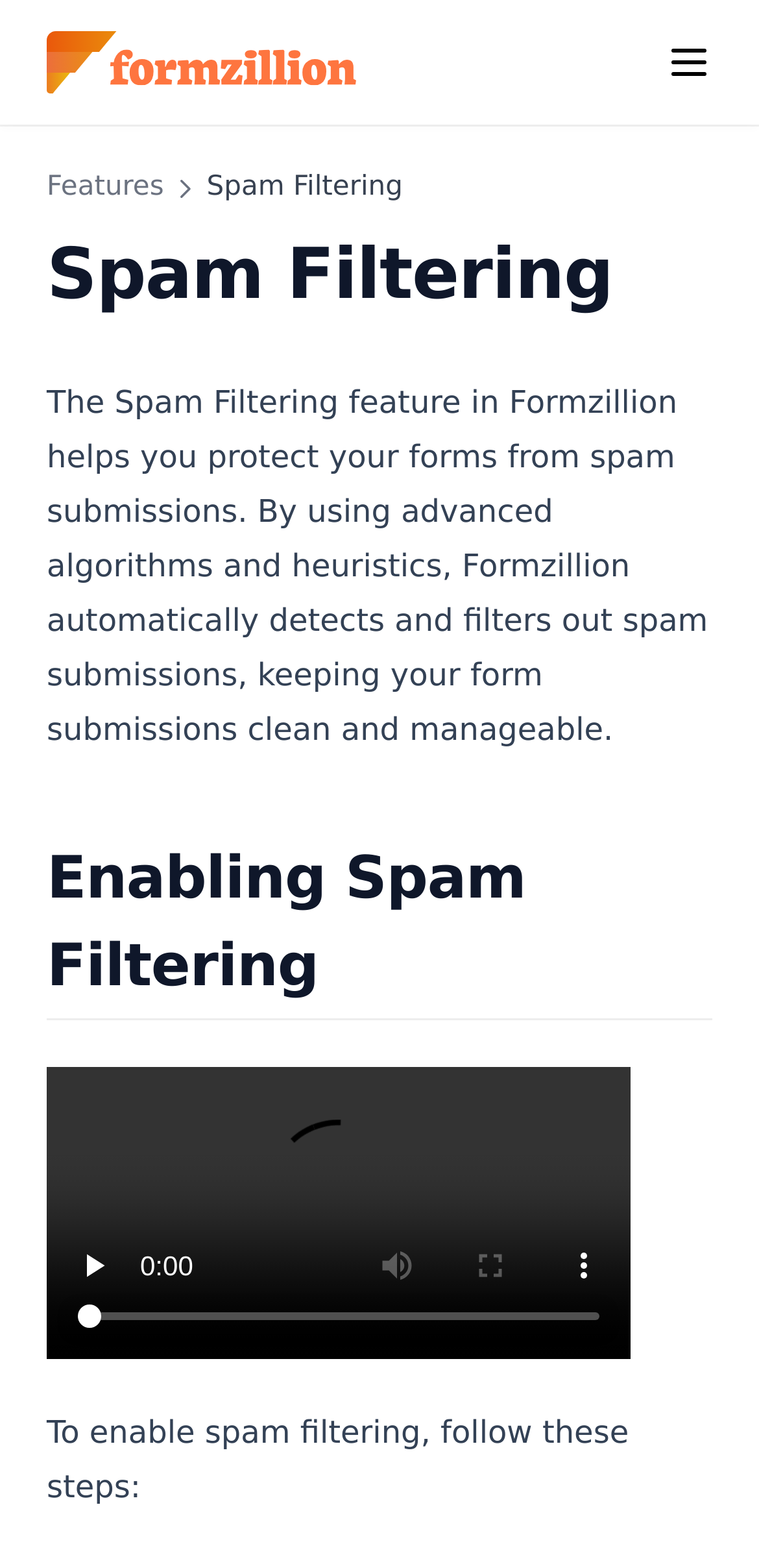What is the purpose of the video on the webpage?
Using the screenshot, give a one-word or short phrase answer.

Demonstrate Spam Filtering